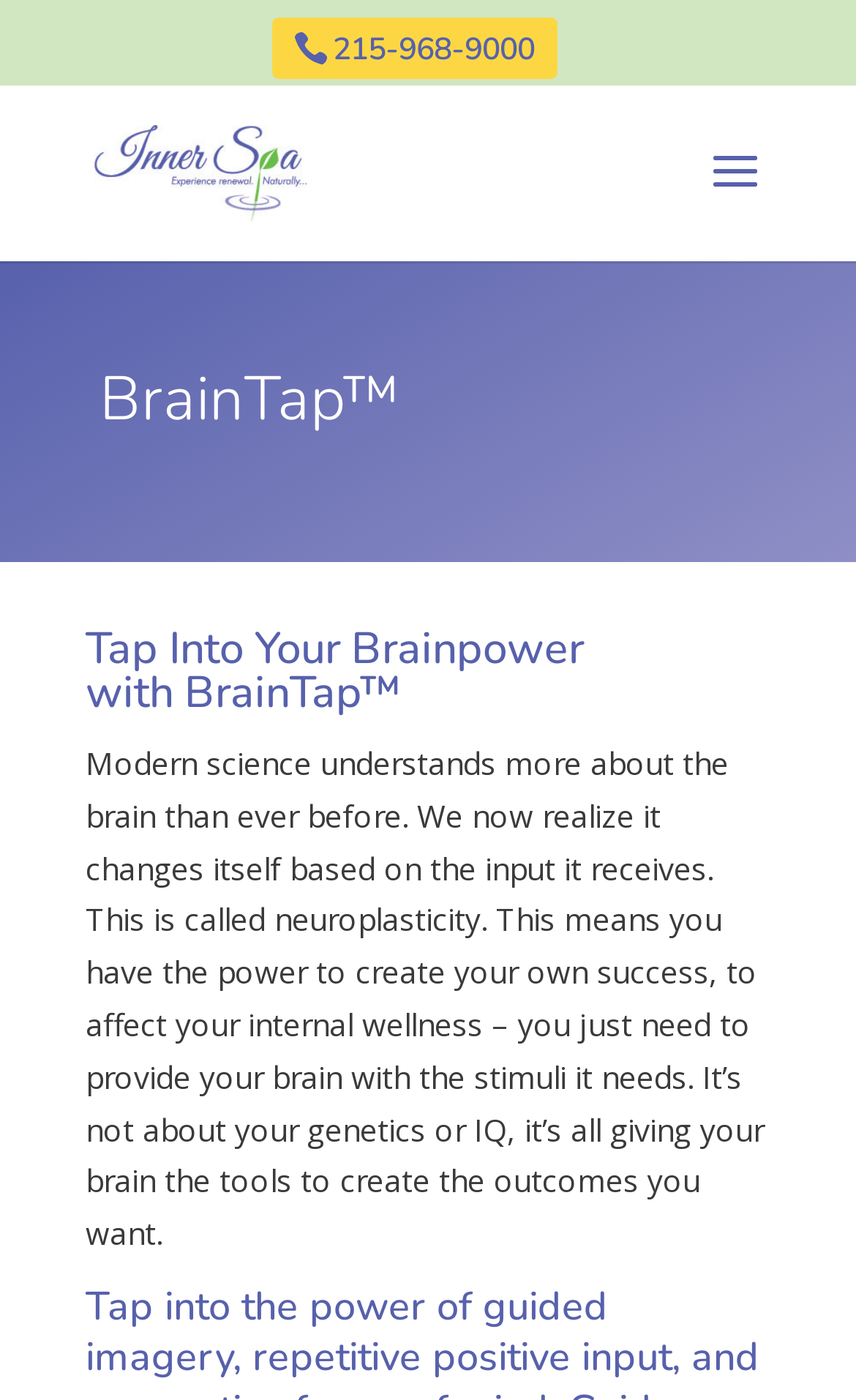What is the topic of the static text?
From the image, provide a succinct answer in one word or a short phrase.

brain wellness